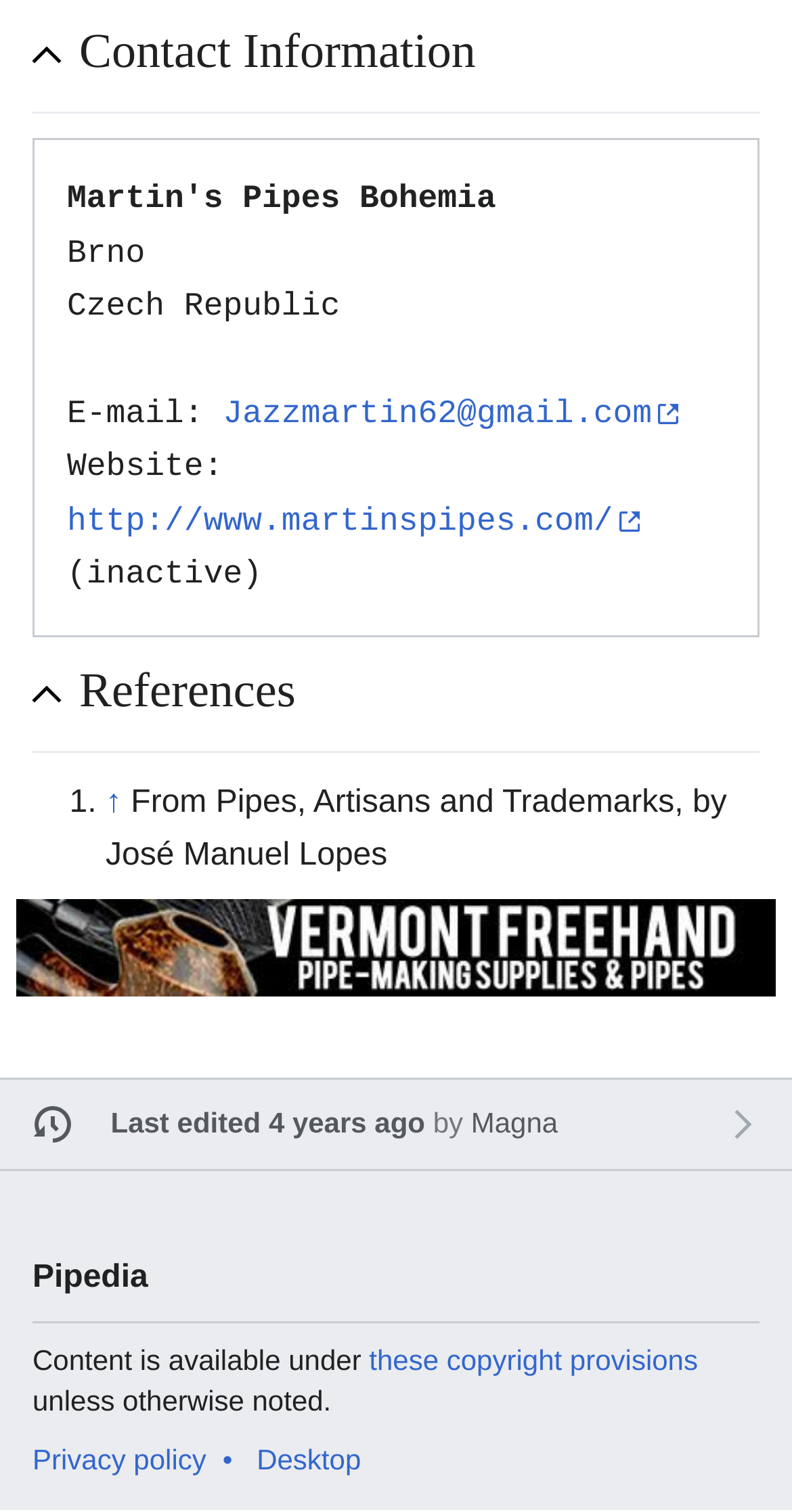What is the email address of the person?
Offer a detailed and full explanation in response to the question.

I found the email address of the person by looking at the link element that says 'Jazzmartin62@gmail.com' which is located next to the static text element that says 'E-mail:'.